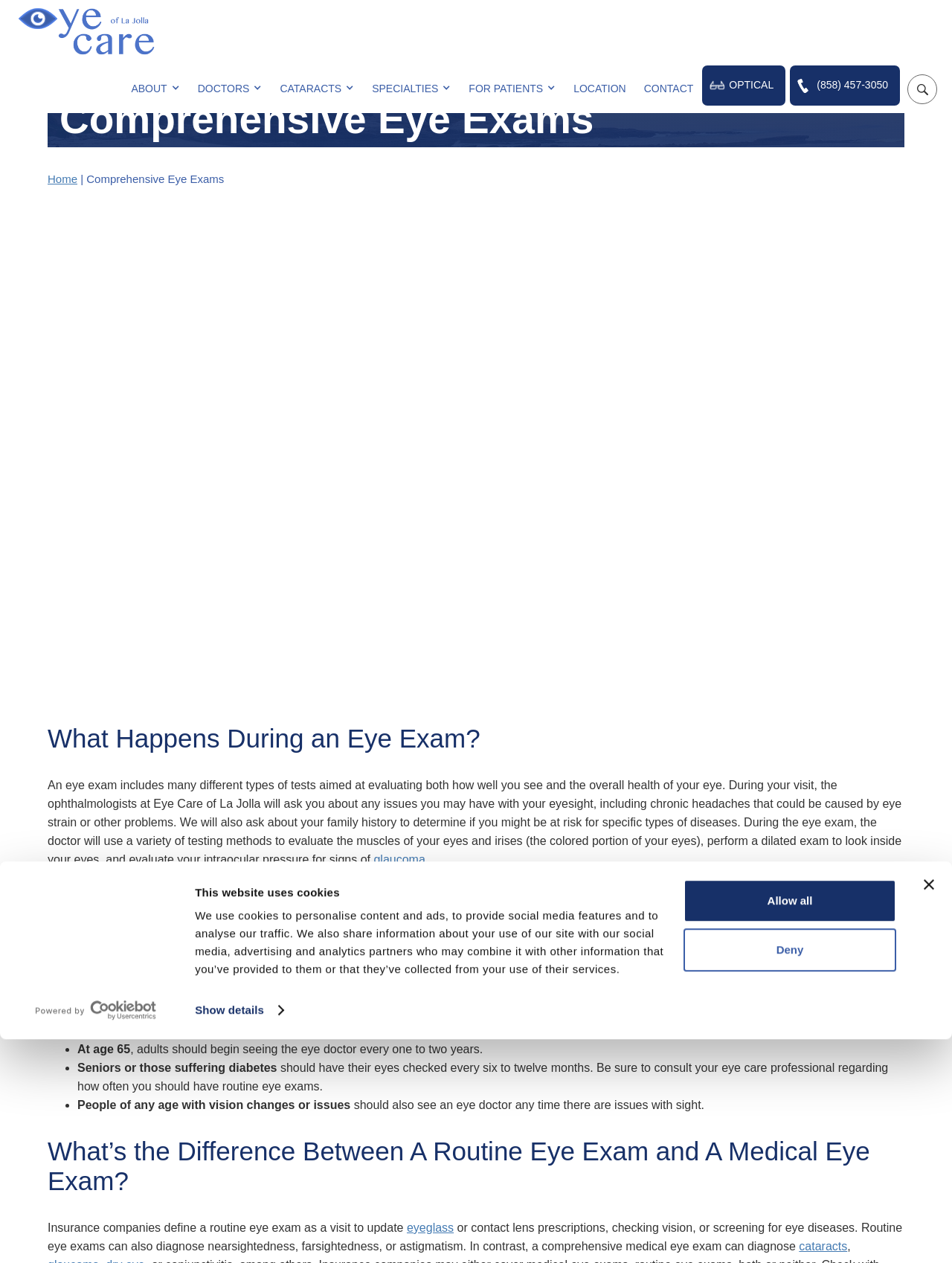Please indicate the bounding box coordinates of the element's region to be clicked to achieve the instruction: "Contact the doctor". Provide the coordinates as four float numbers between 0 and 1, i.e., [left, top, right, bottom].

[0.667, 0.052, 0.738, 0.09]